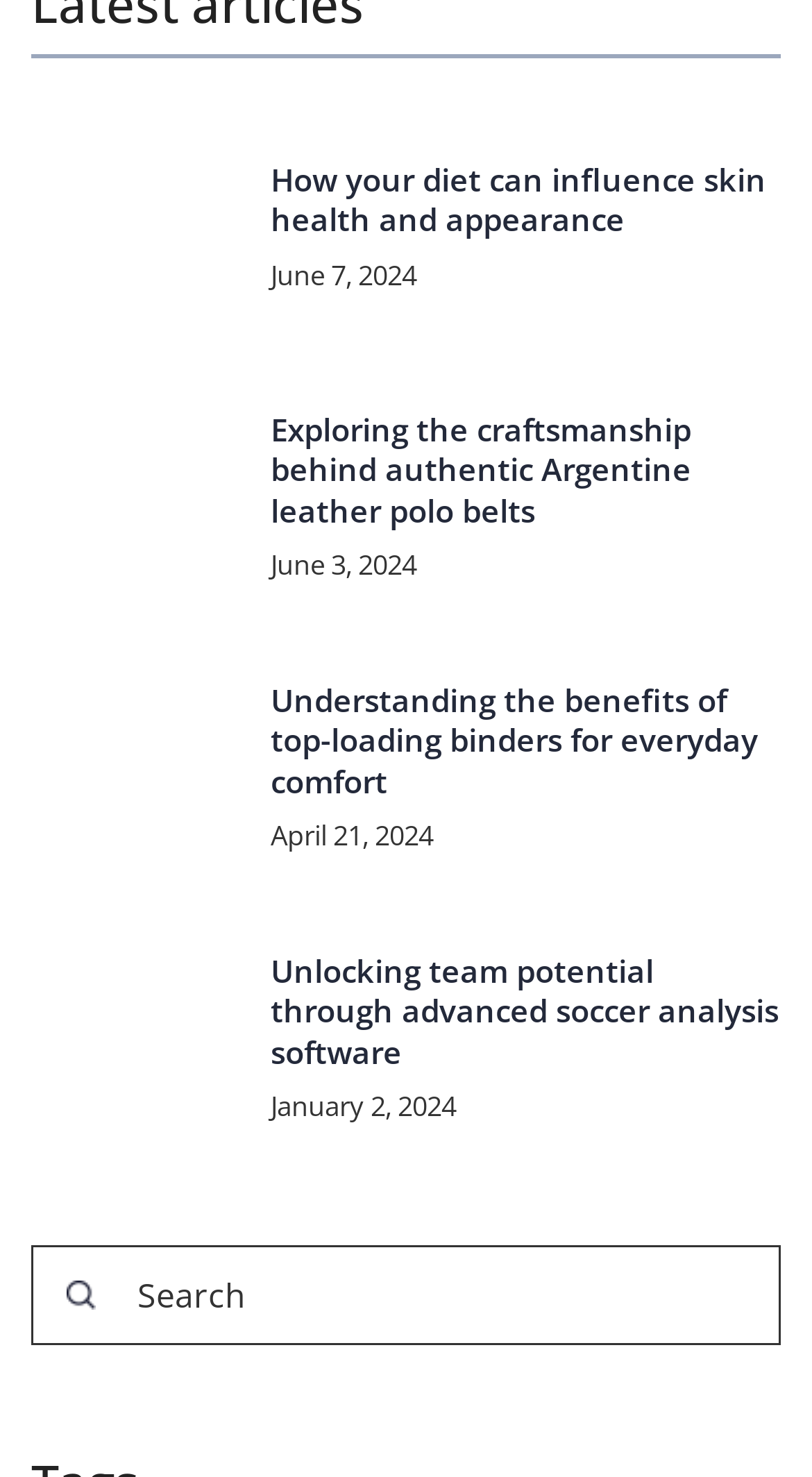Highlight the bounding box coordinates of the element you need to click to perform the following instruction: "Discover how to unlock team potential through advanced soccer analysis software."

[0.038, 0.631, 0.295, 0.772]